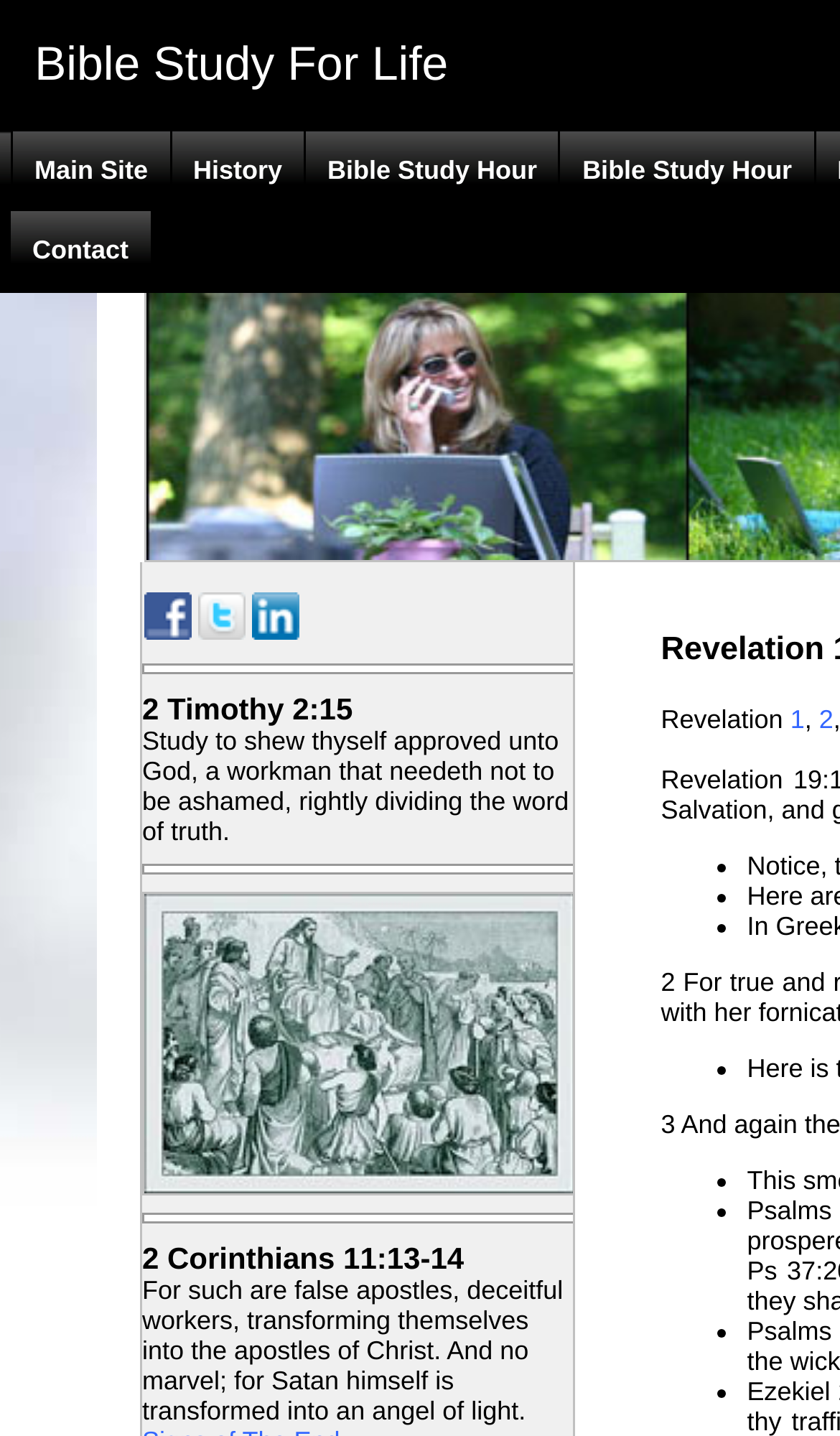What is the name of the main site? Analyze the screenshot and reply with just one word or a short phrase.

Main Site